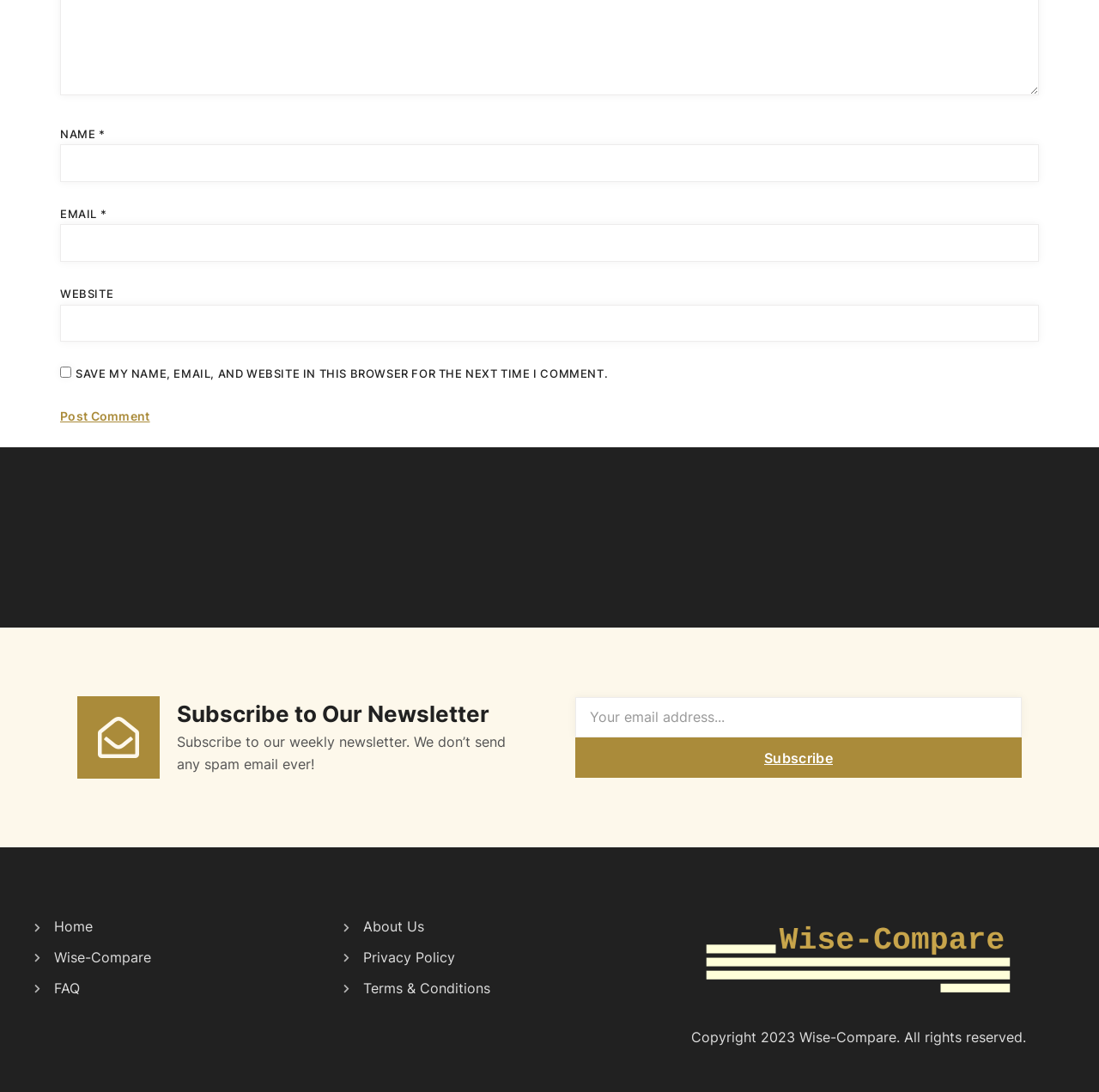Please locate the bounding box coordinates of the region I need to click to follow this instruction: "Enter your name".

[0.055, 0.132, 0.945, 0.167]